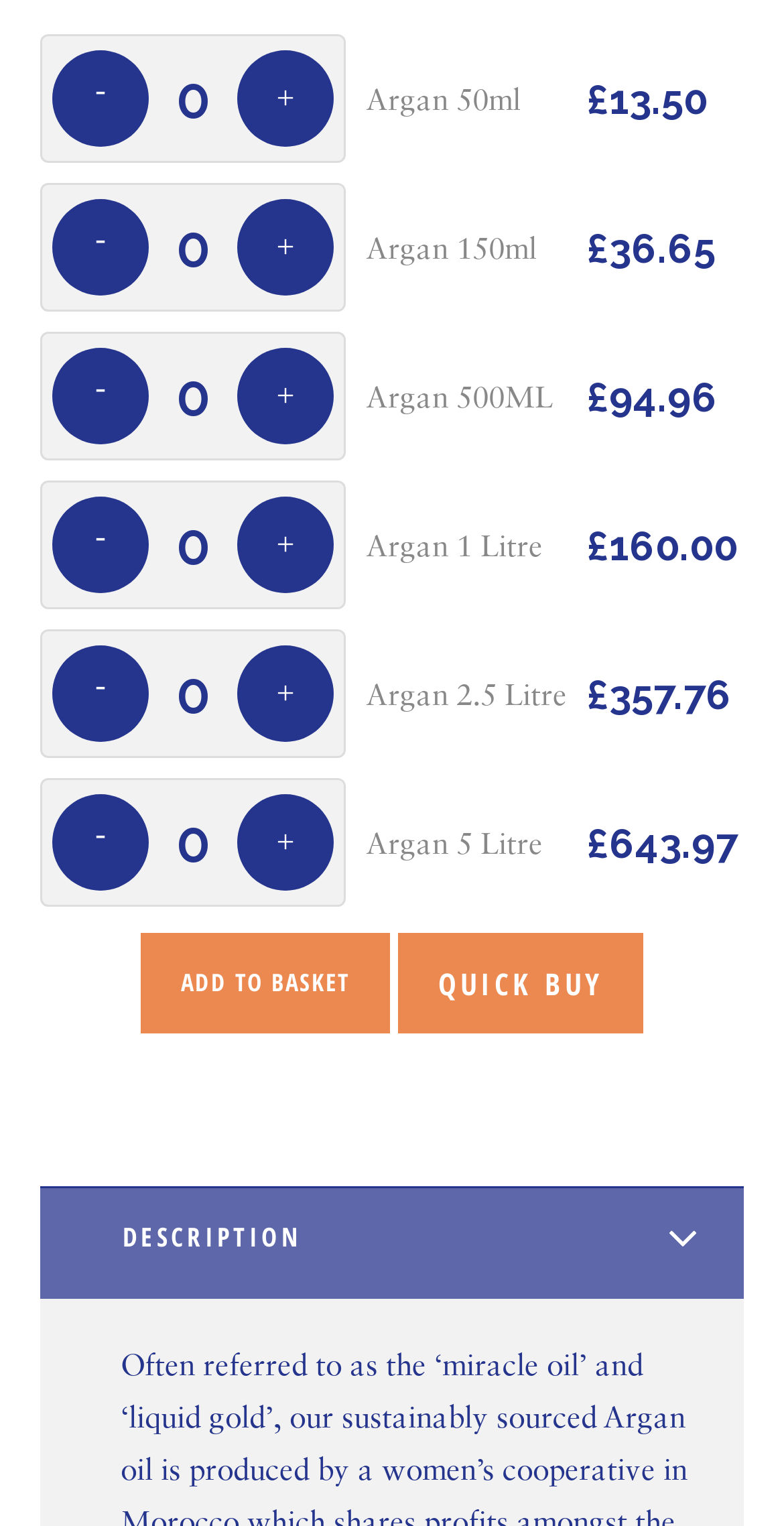How many products are listed on this page?
Craft a detailed and extensive response to the question.

I counted the number of table rows that contain product information, and found that there are 5 products listed on this page.